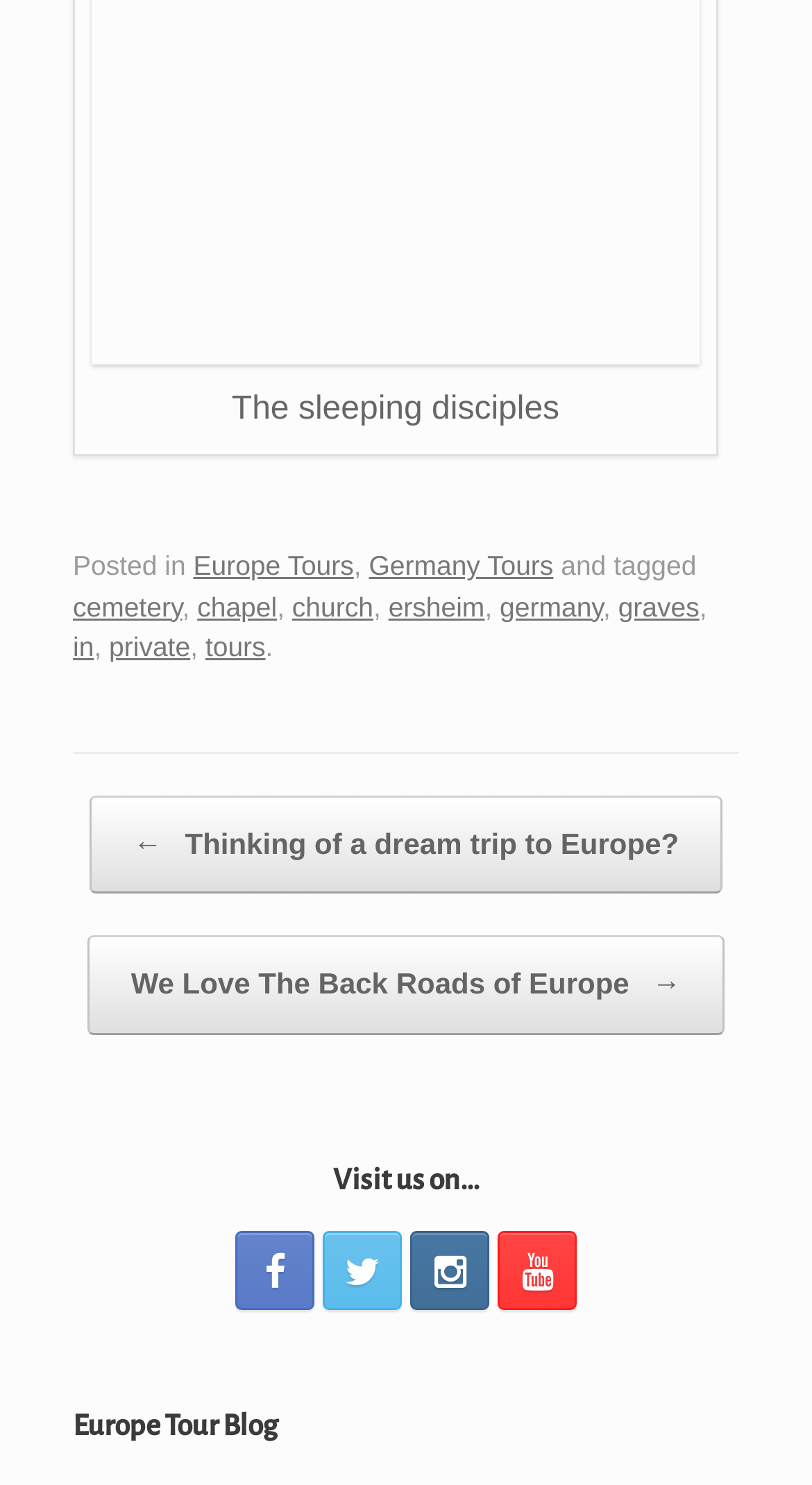Determine the bounding box coordinates of the clickable region to follow the instruction: "Click on the link to Europe Tours".

[0.238, 0.37, 0.436, 0.391]